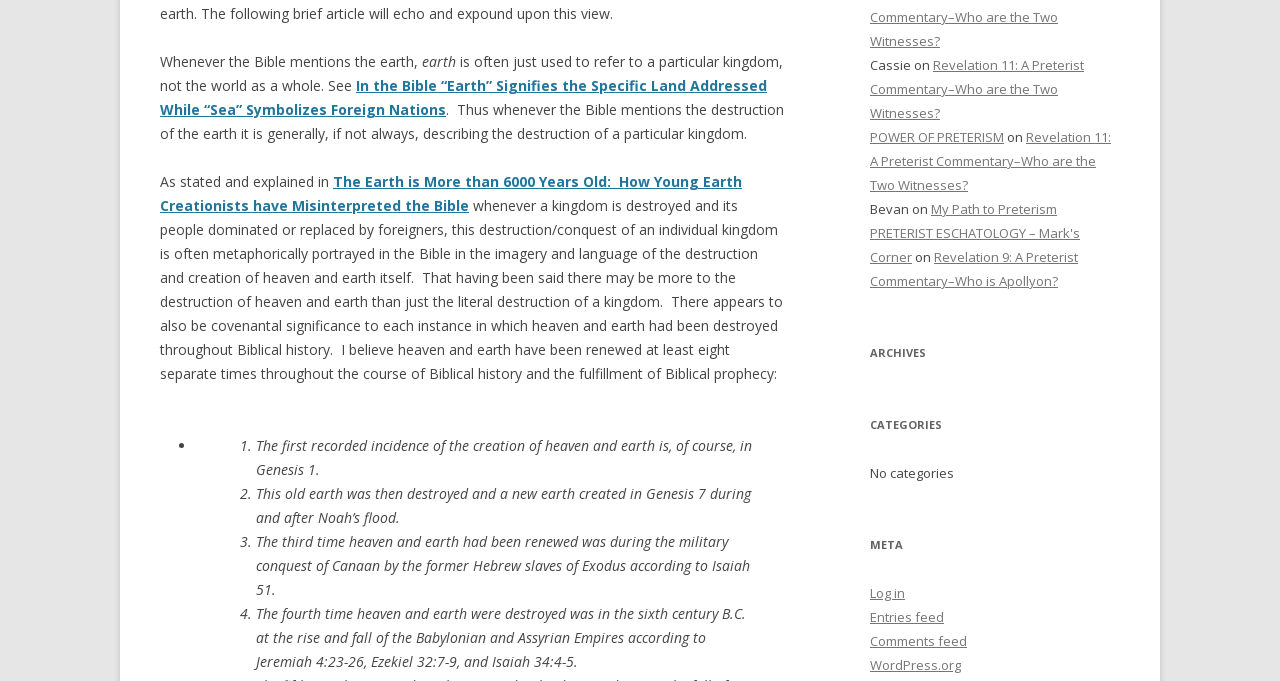Locate the UI element described as follows: "Pin itShare on Pinterest". Return the bounding box coordinates as four float numbers between 0 and 1 in the order [left, top, right, bottom].

None